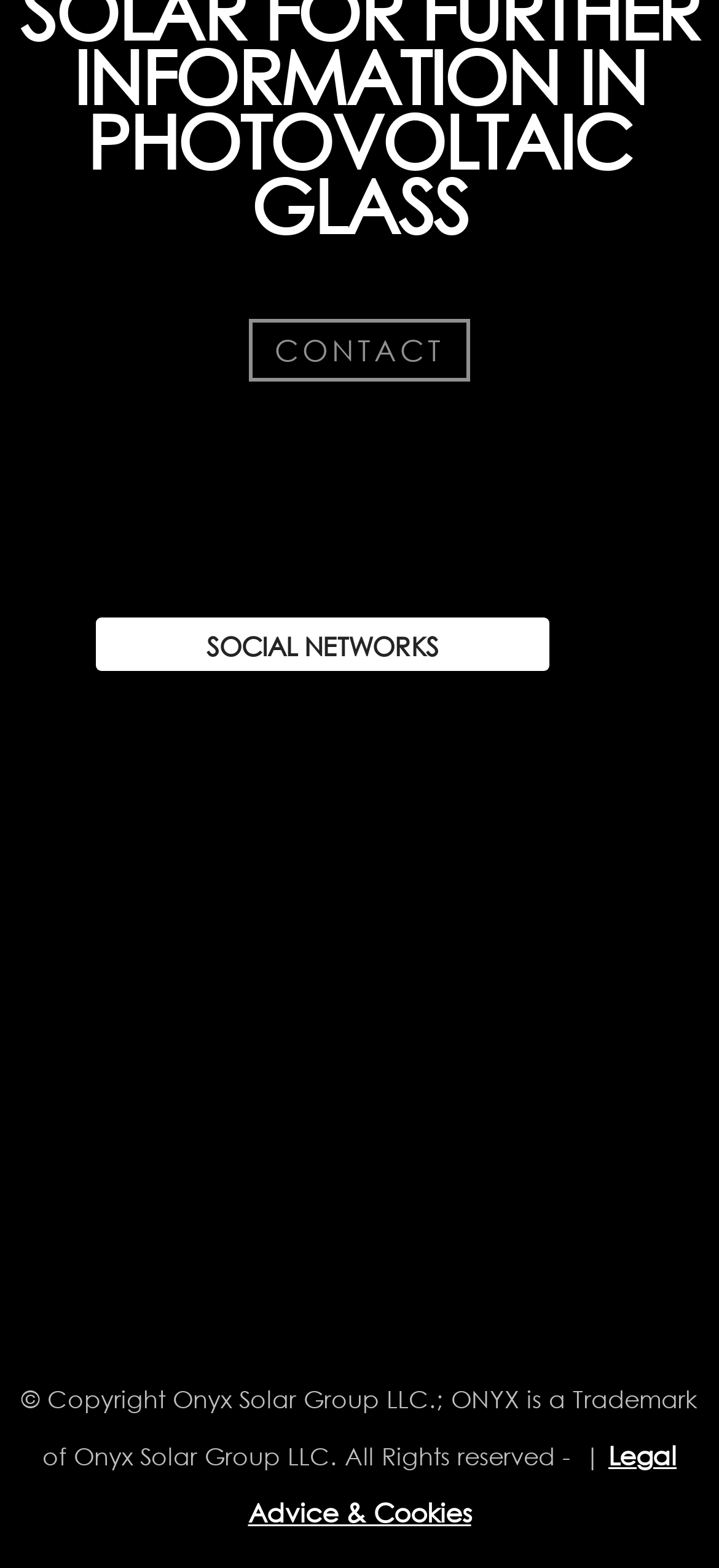Pinpoint the bounding box coordinates for the area that should be clicked to perform the following instruction: "visit contact page".

[0.346, 0.203, 0.654, 0.243]